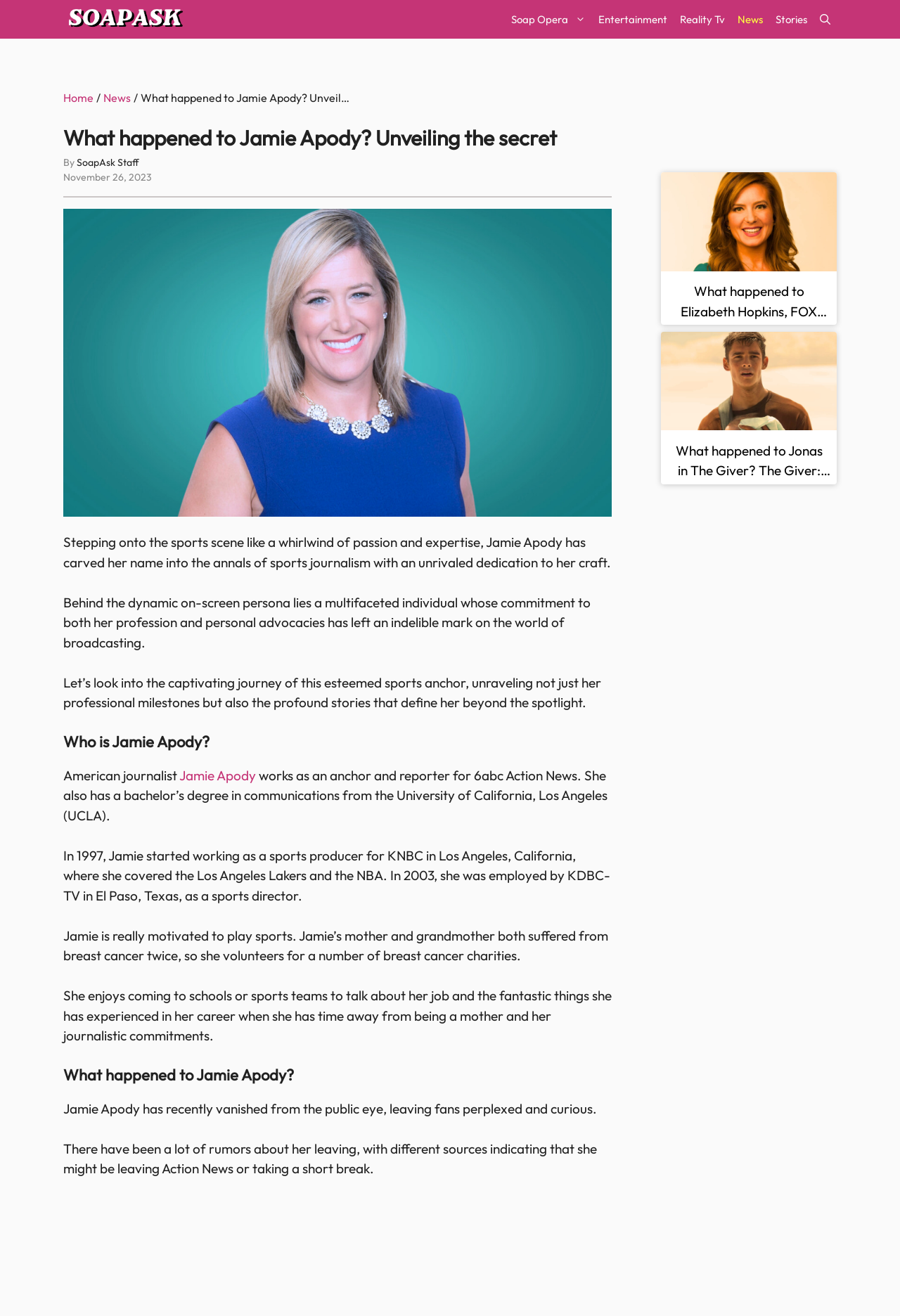Kindly determine the bounding box coordinates for the clickable area to achieve the given instruction: "Read more about Jamie Apody".

[0.199, 0.583, 0.284, 0.595]